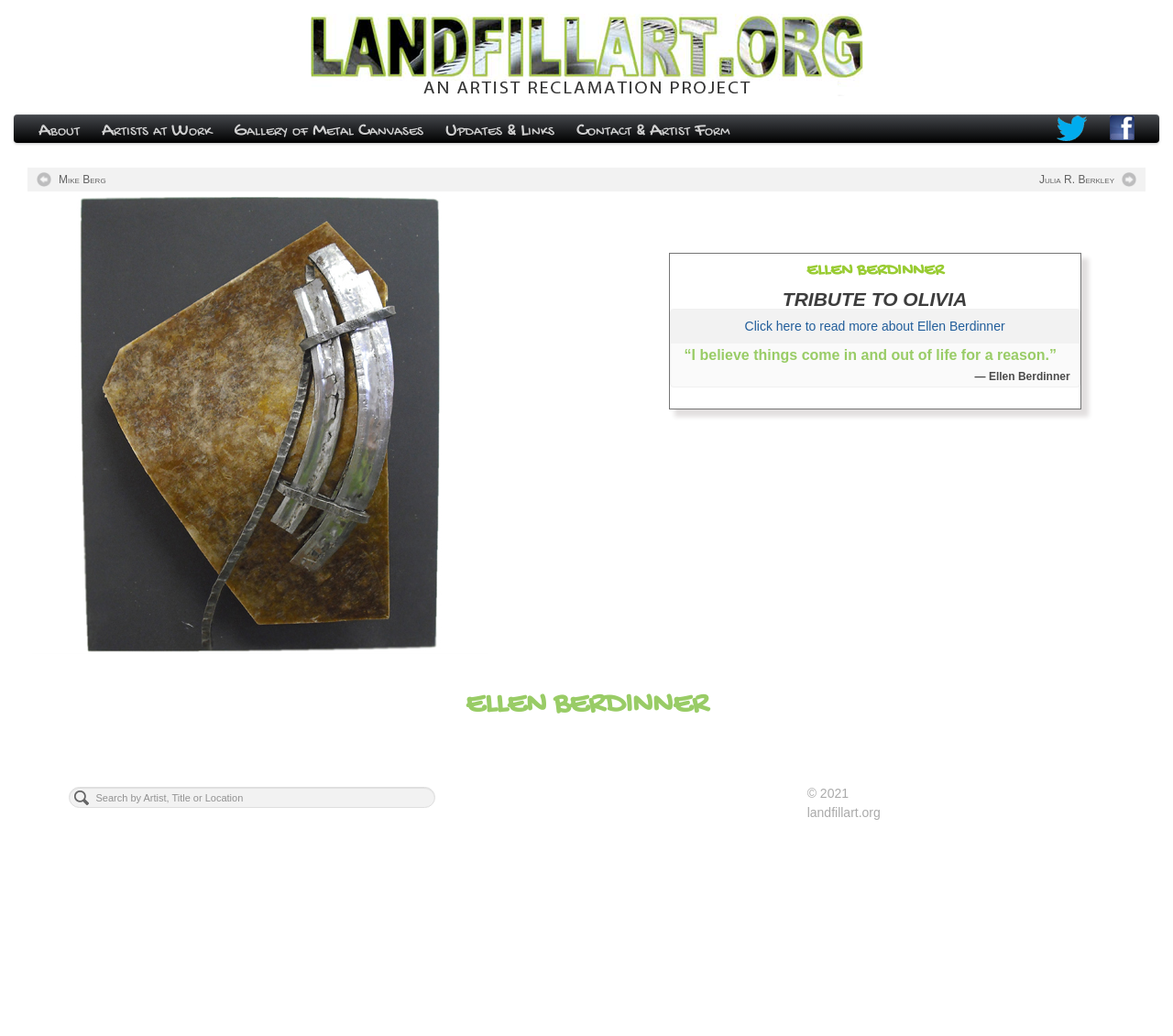What is the name of the friend Ellen Berdinner is dedicating her hubcap to?
Provide a fully detailed and comprehensive answer to the question.

I found the answer by looking at the heading element with the text 'TRIBUTE TO OLIVIA' at coordinates [0.571, 0.279, 0.921, 0.298]. This suggests that Olivia is the person being tributed to by Ellen Berdinner.